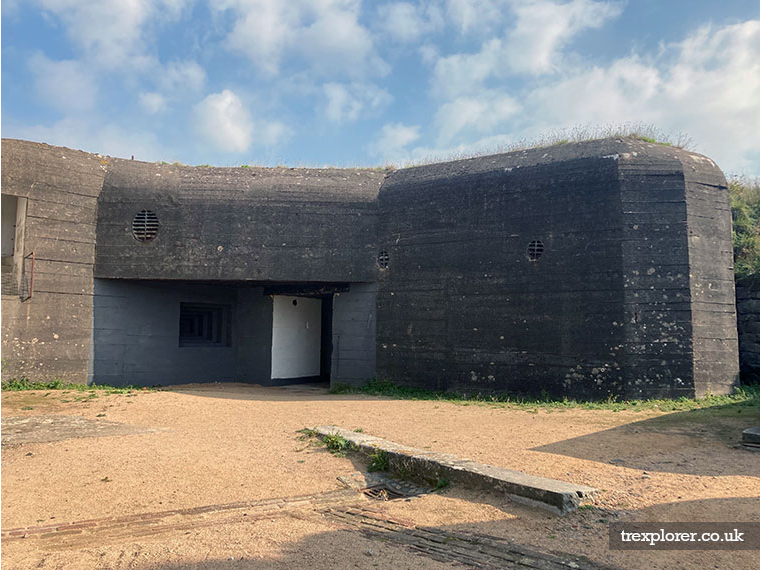Provide a brief response to the question using a single word or phrase: 
What is the purpose of the small windows on the bunker?

Functionality and historical significance